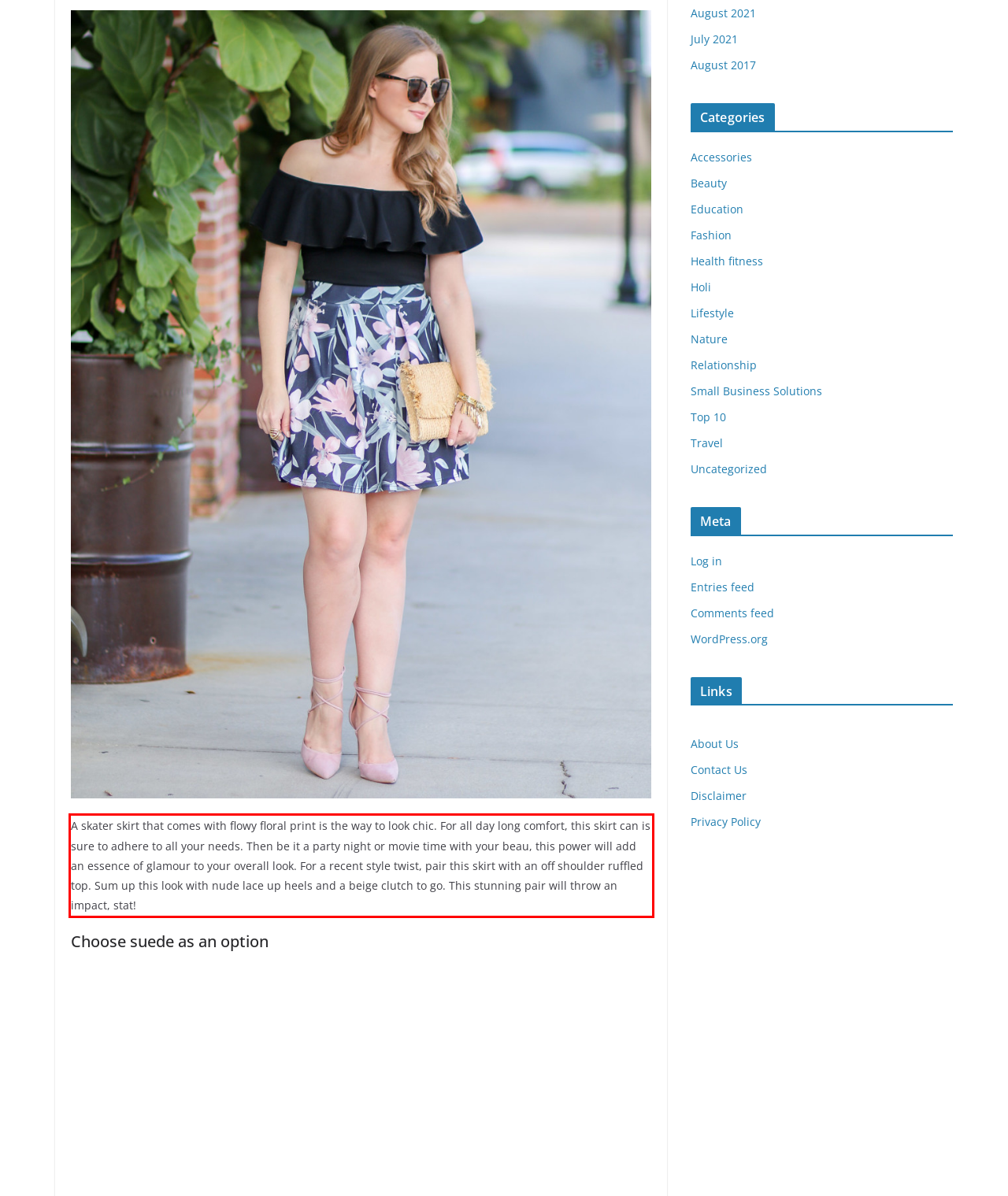You have a screenshot of a webpage with a UI element highlighted by a red bounding box. Use OCR to obtain the text within this highlighted area.

A skater skirt that comes with flowy floral print is the way to look chic. For all day long comfort, this skirt can is sure to adhere to all your needs. Then be it a party night or movie time with your beau, this power will add an essence of glamour to your overall look. For a recent style twist, pair this skirt with an off shoulder ruffled top. Sum up this look with nude lace up heels and a beige clutch to go. This stunning pair will throw an impact, stat!